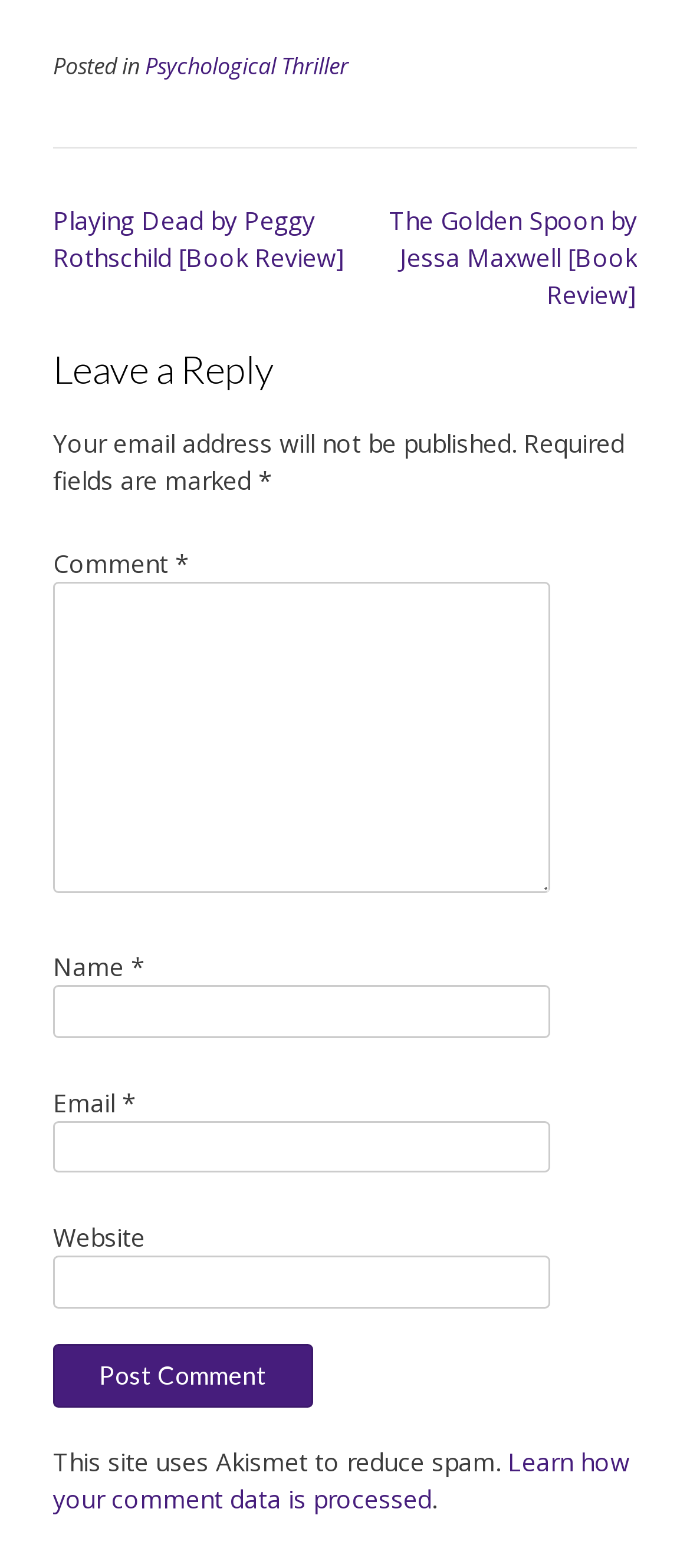Find the coordinates for the bounding box of the element with this description: "parent_node: Website name="url"".

[0.077, 0.801, 0.796, 0.835]